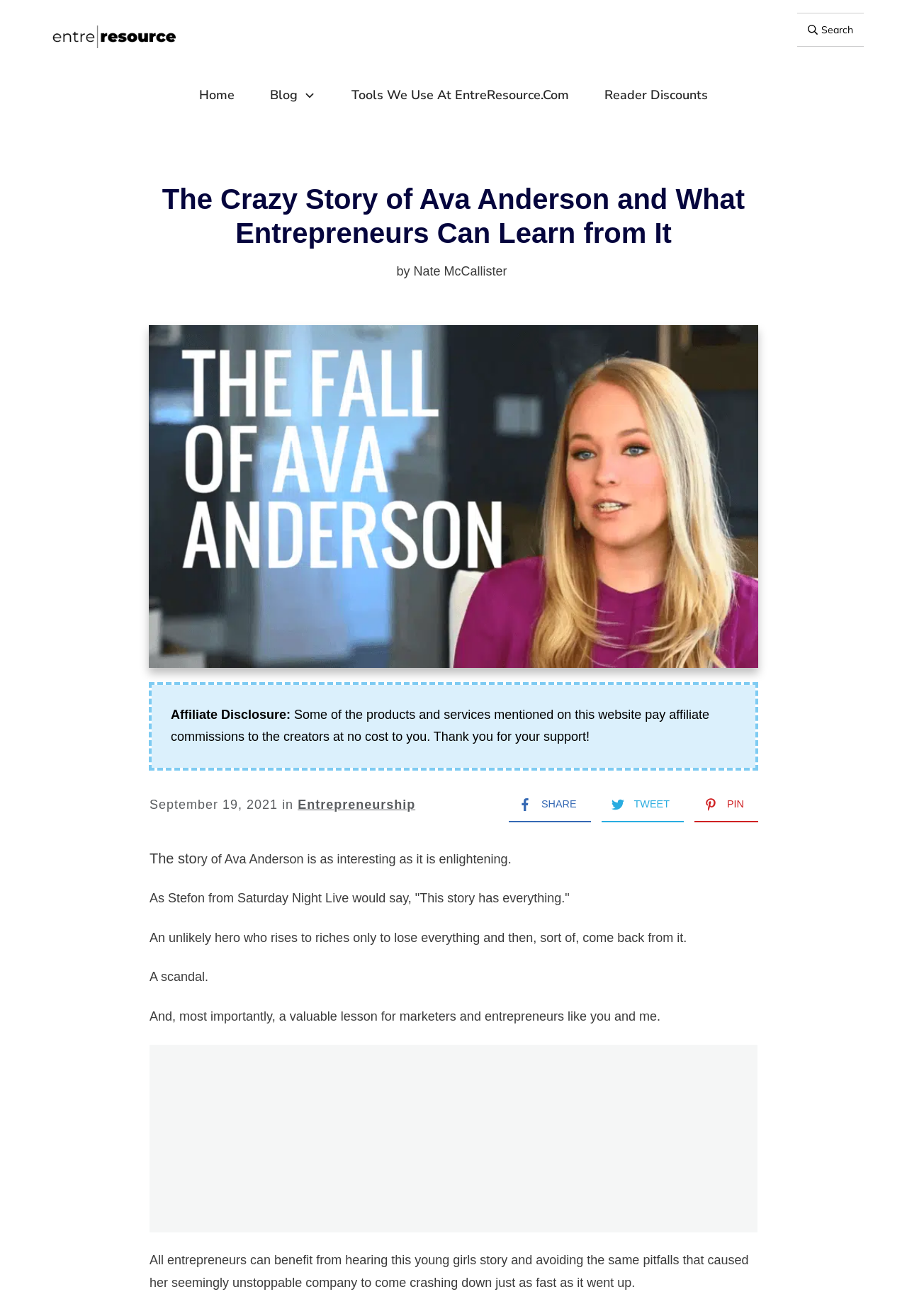From the webpage screenshot, identify the region described by Pin 0. Provide the bounding box coordinates as (top-left x, top-left y, bottom-right x, bottom-right y), with each value being a floating point number between 0 and 1.

[0.766, 0.599, 0.82, 0.624]